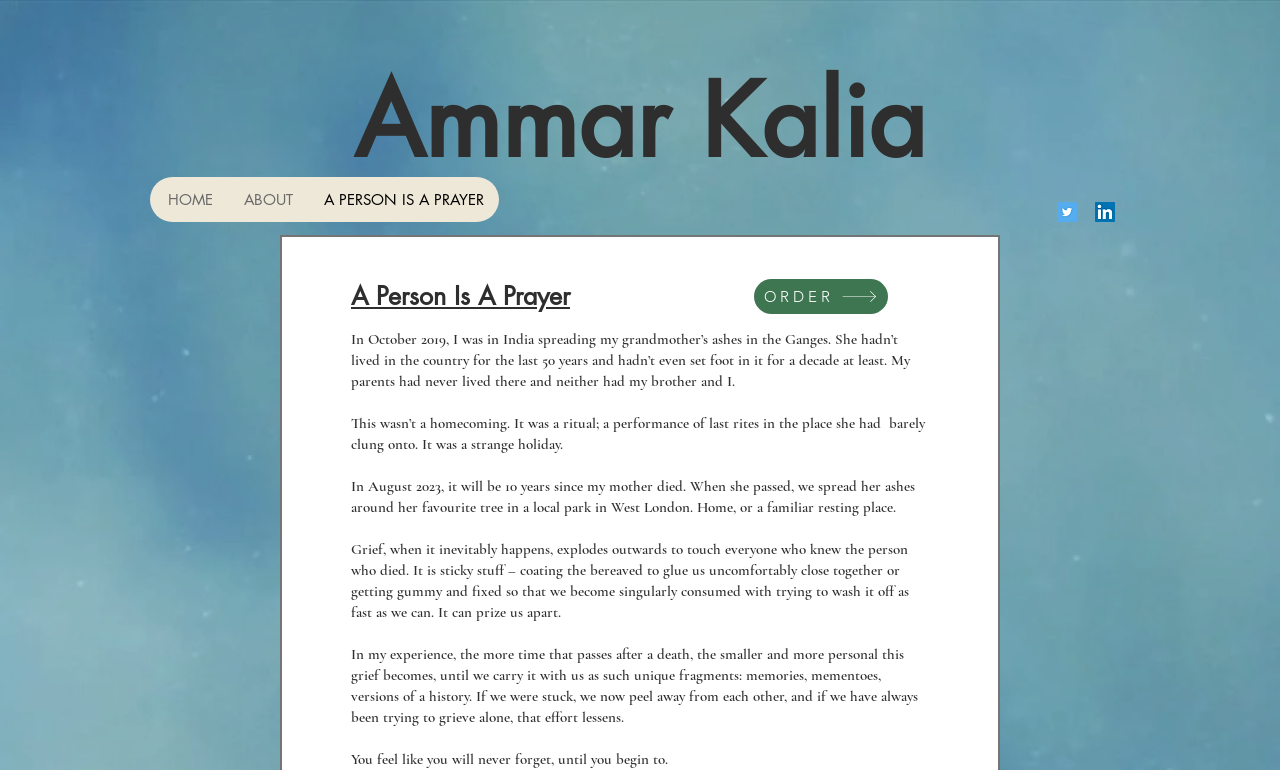Indicate the bounding box coordinates of the clickable region to achieve the following instruction: "go to main page."

None